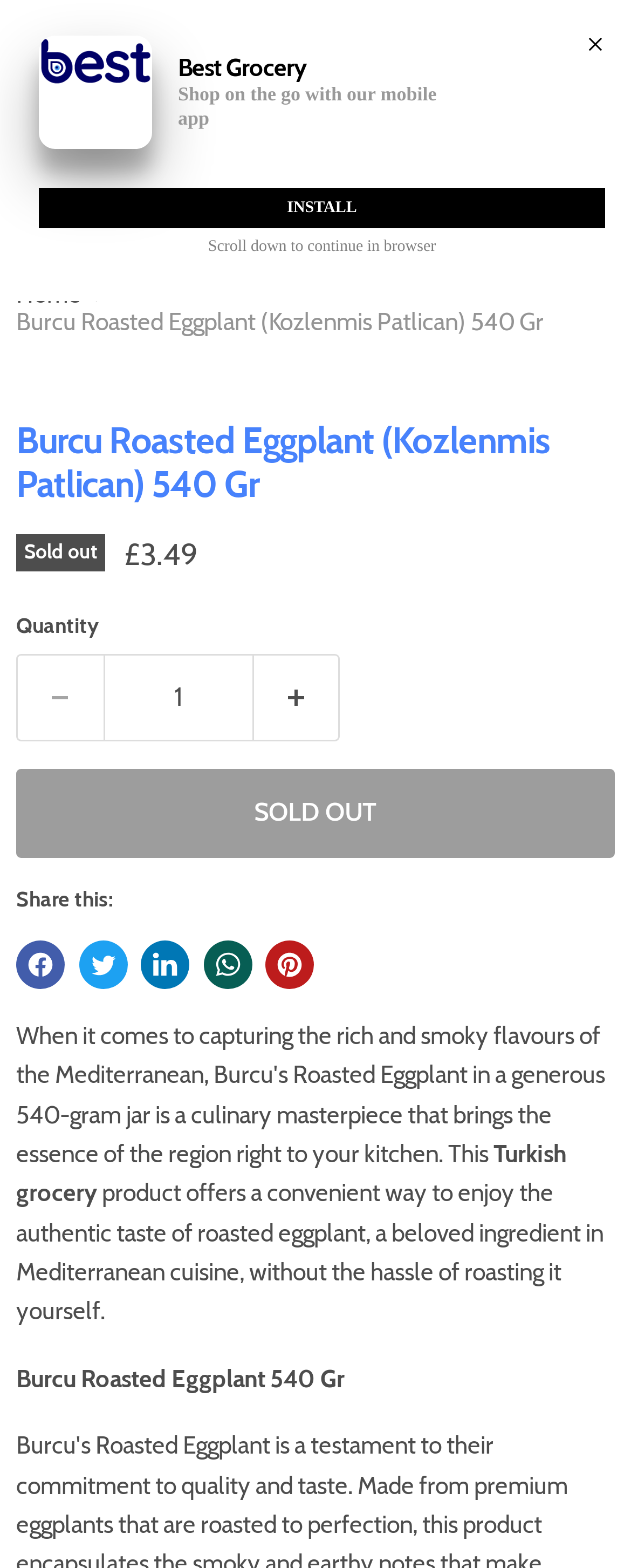Based on the element description "admin@smtxchess.org", predict the bounding box coordinates of the UI element.

None